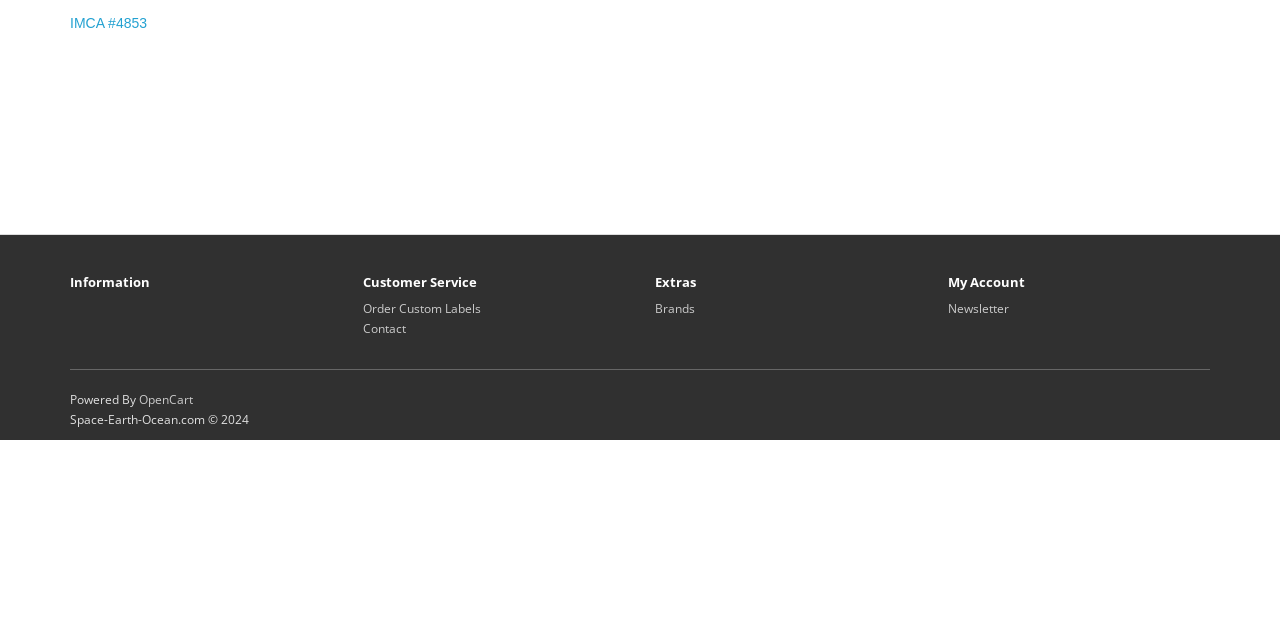From the webpage screenshot, predict the bounding box of the UI element that matches this description: "IMCA #4853".

[0.055, 0.024, 0.115, 0.049]